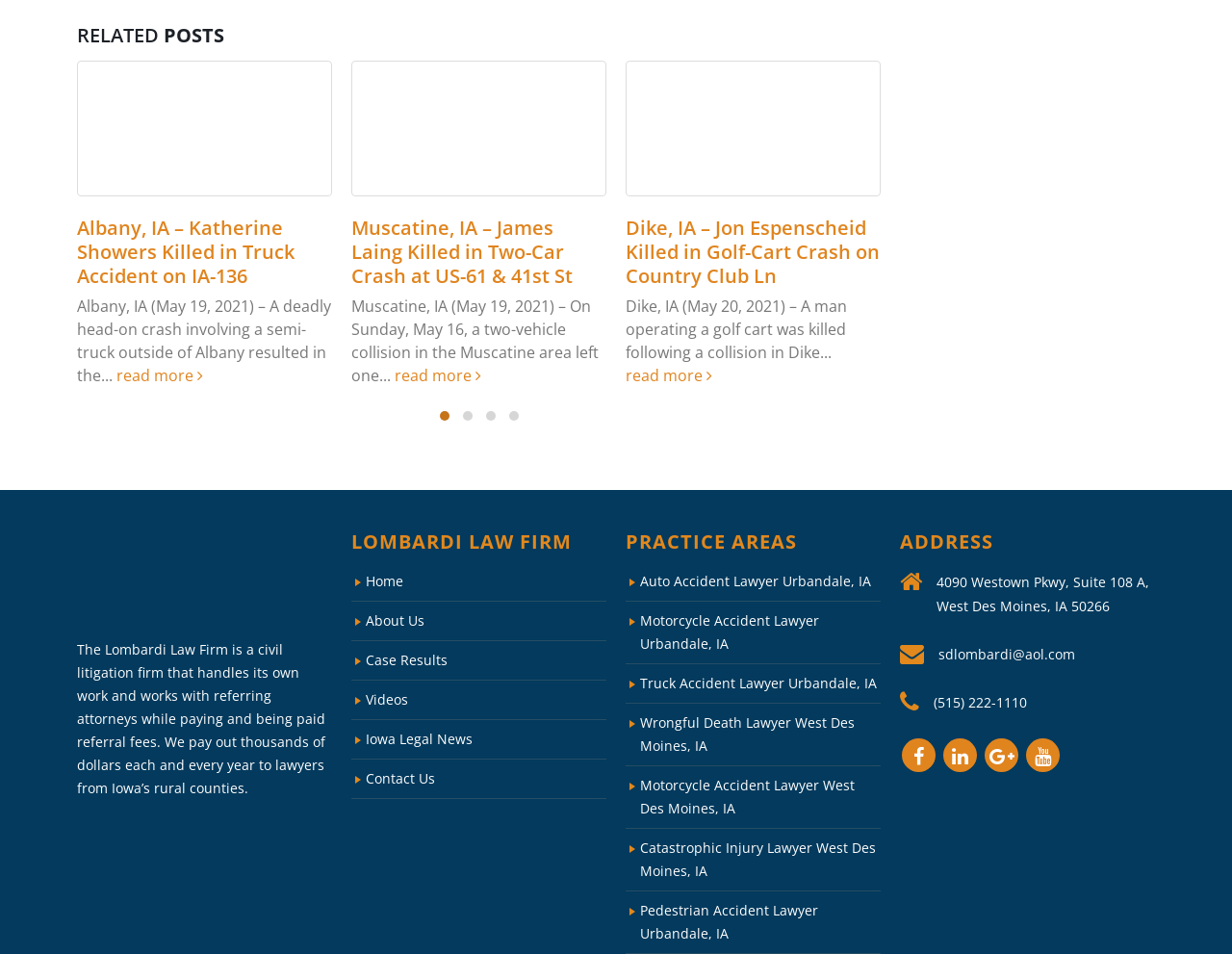Please locate the bounding box coordinates of the element that should be clicked to achieve the given instruction: "visit 'IOWA personal Injury Lawyer'".

[0.062, 0.587, 0.228, 0.606]